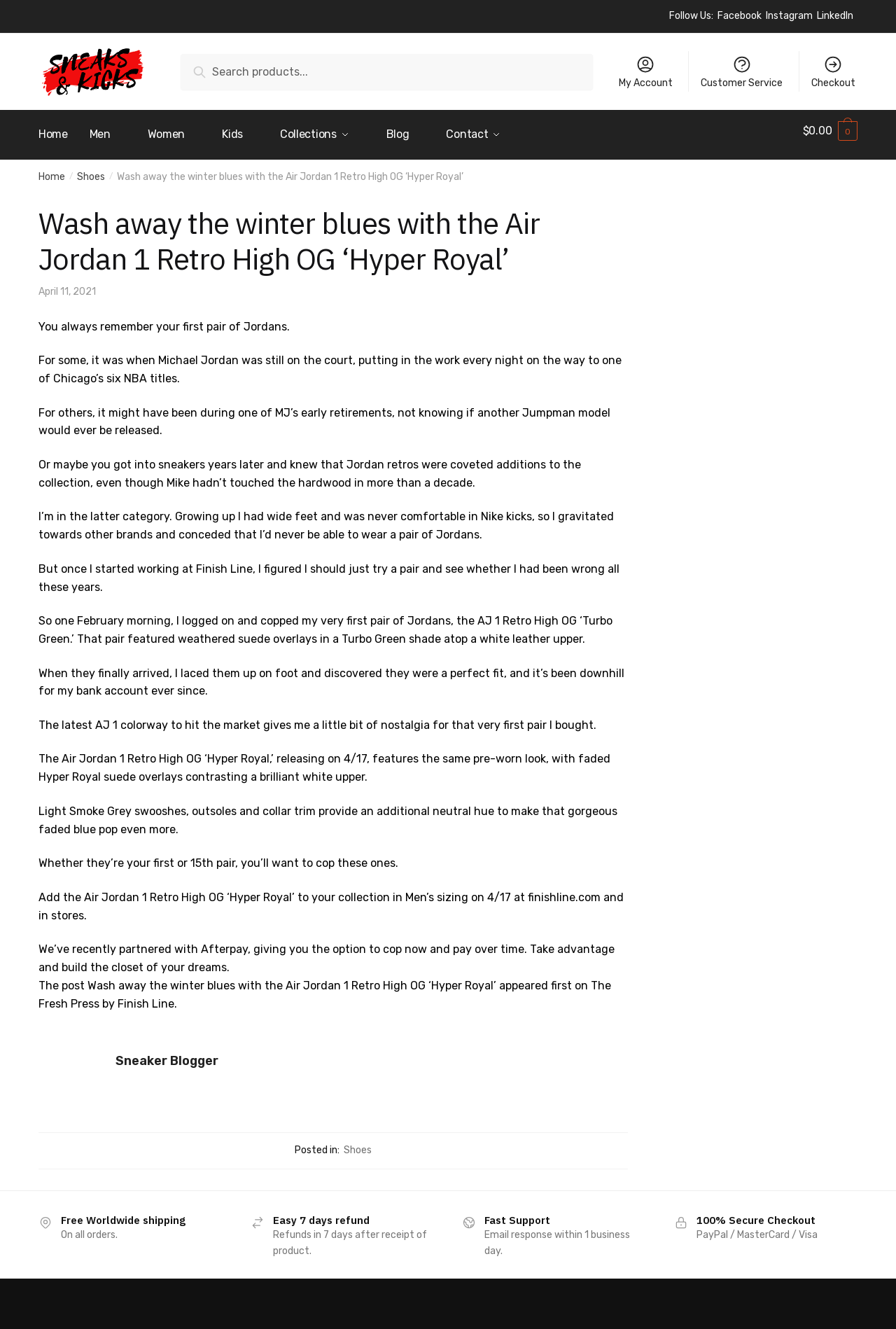Please identify the bounding box coordinates of the element on the webpage that should be clicked to follow this instruction: "Read the blog post". The bounding box coordinates should be given as four float numbers between 0 and 1, formatted as [left, top, right, bottom].

None